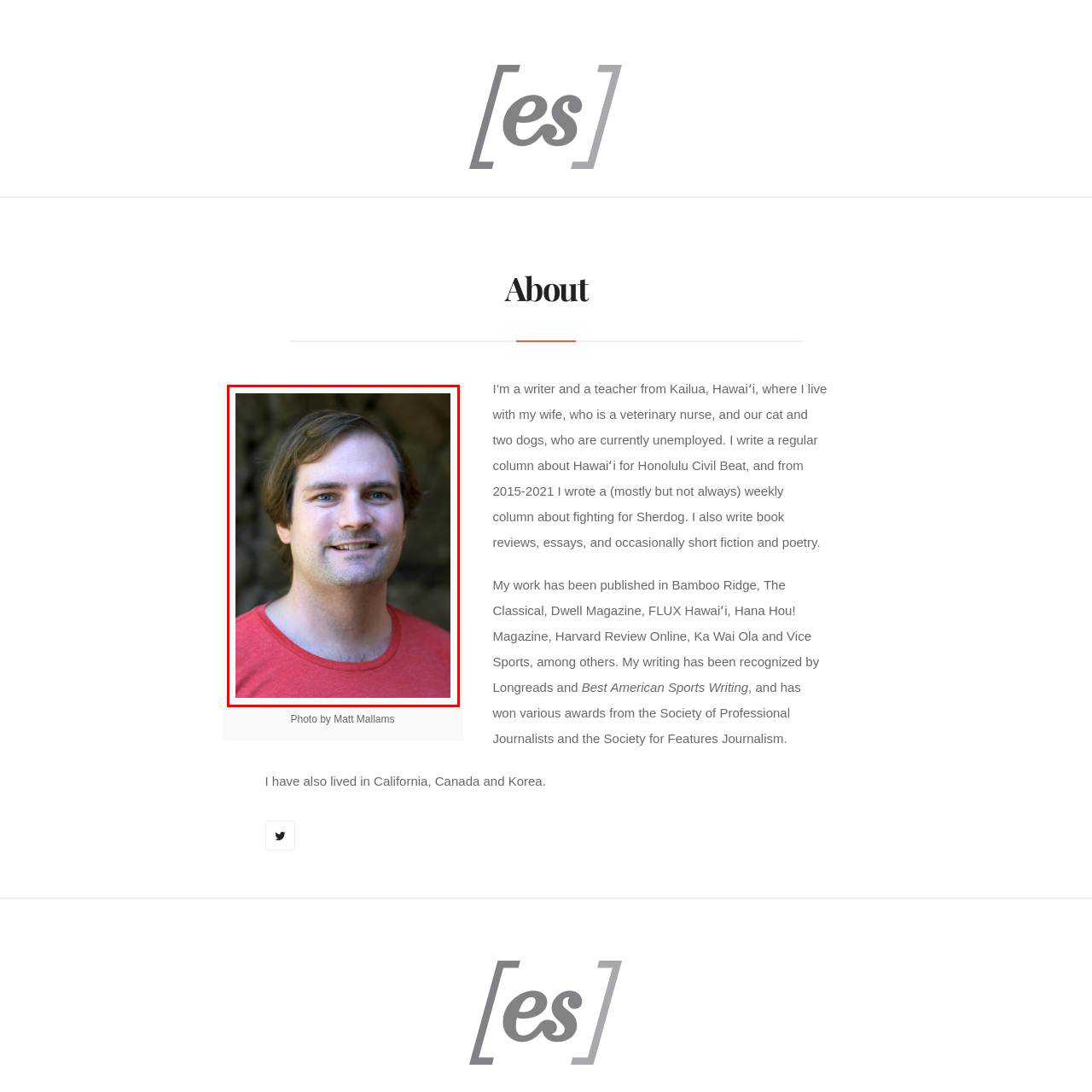Analyze the content inside the red-marked area, What is Eric M. Stinton known for? Answer using only one word or a concise phrase.

insightful writing